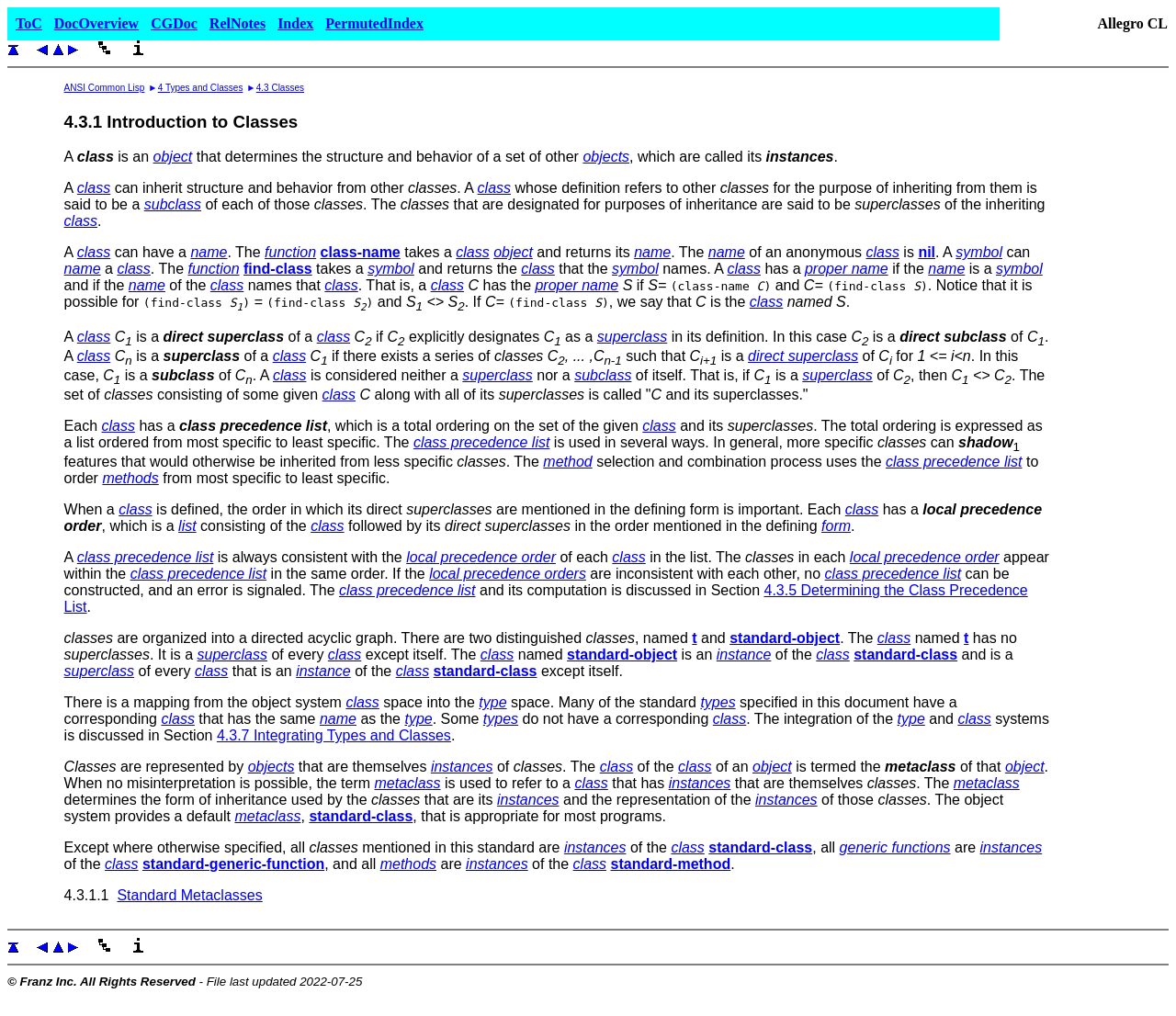Show the bounding box coordinates for the HTML element as described: "4.3 Classes".

[0.218, 0.081, 0.259, 0.091]